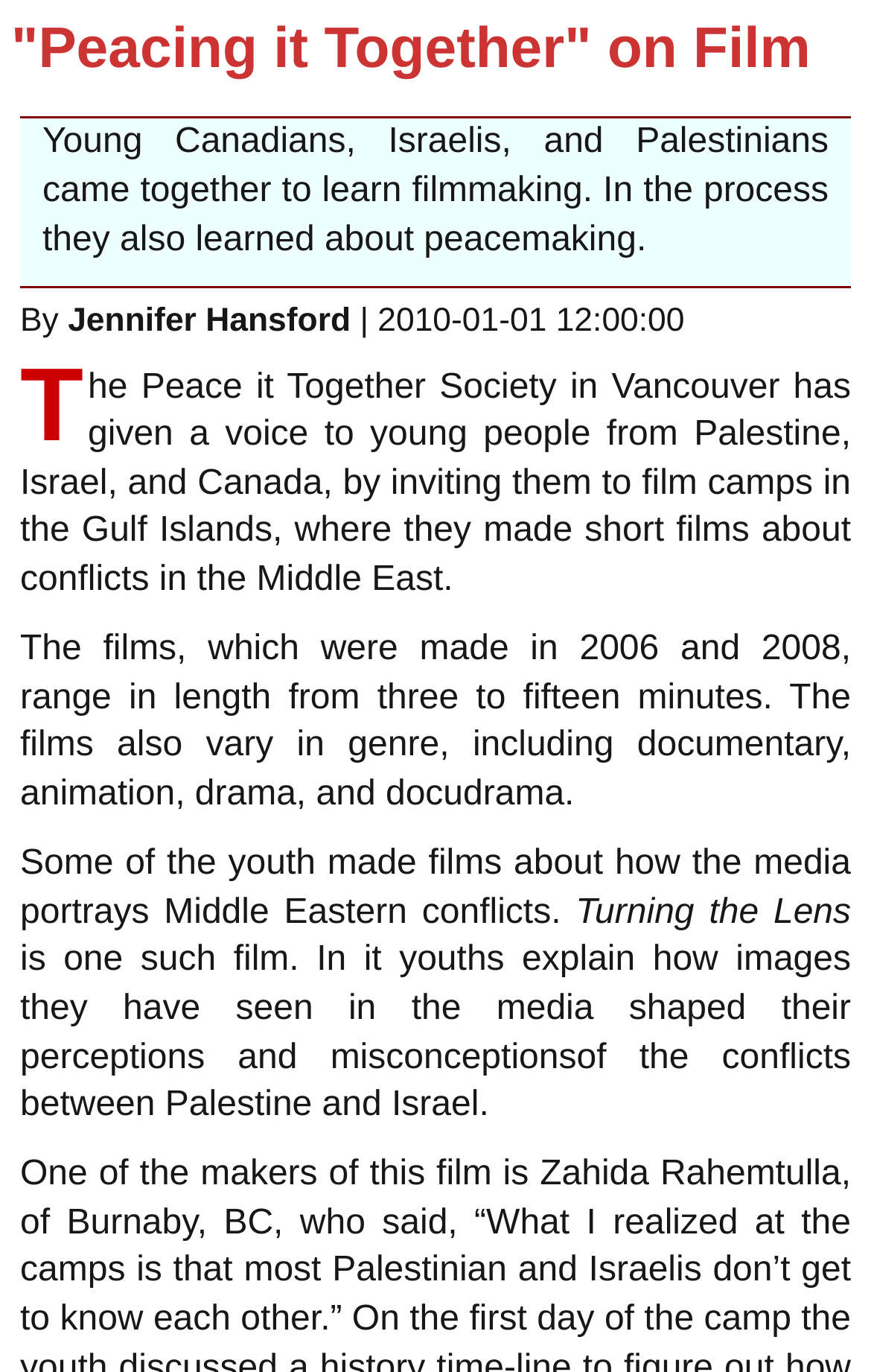Generate the text content of the main headline of the webpage.

"Peacing it Together" on Film